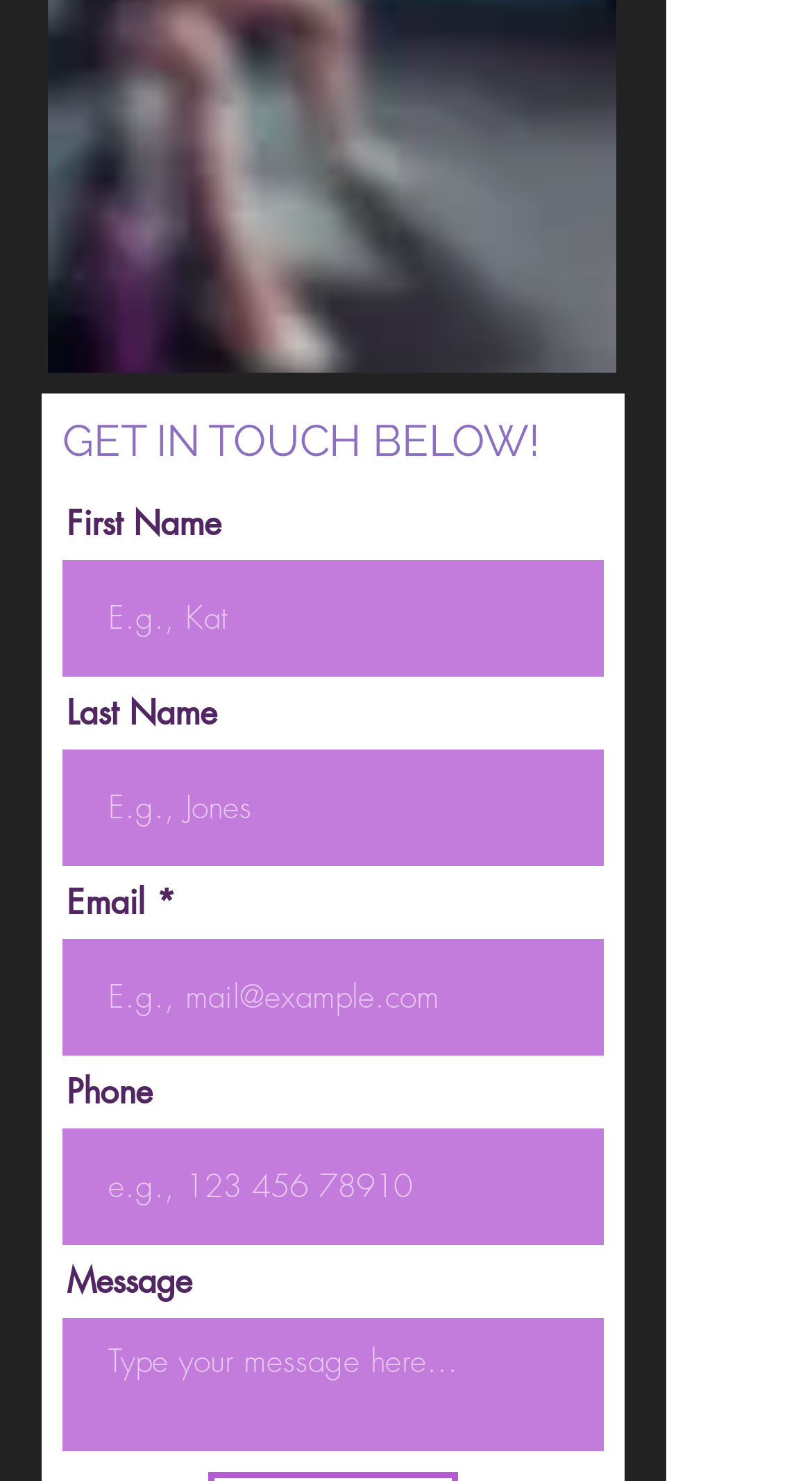Use a single word or phrase to answer the following:
What is the label of the field above 'Email'?

Last Name